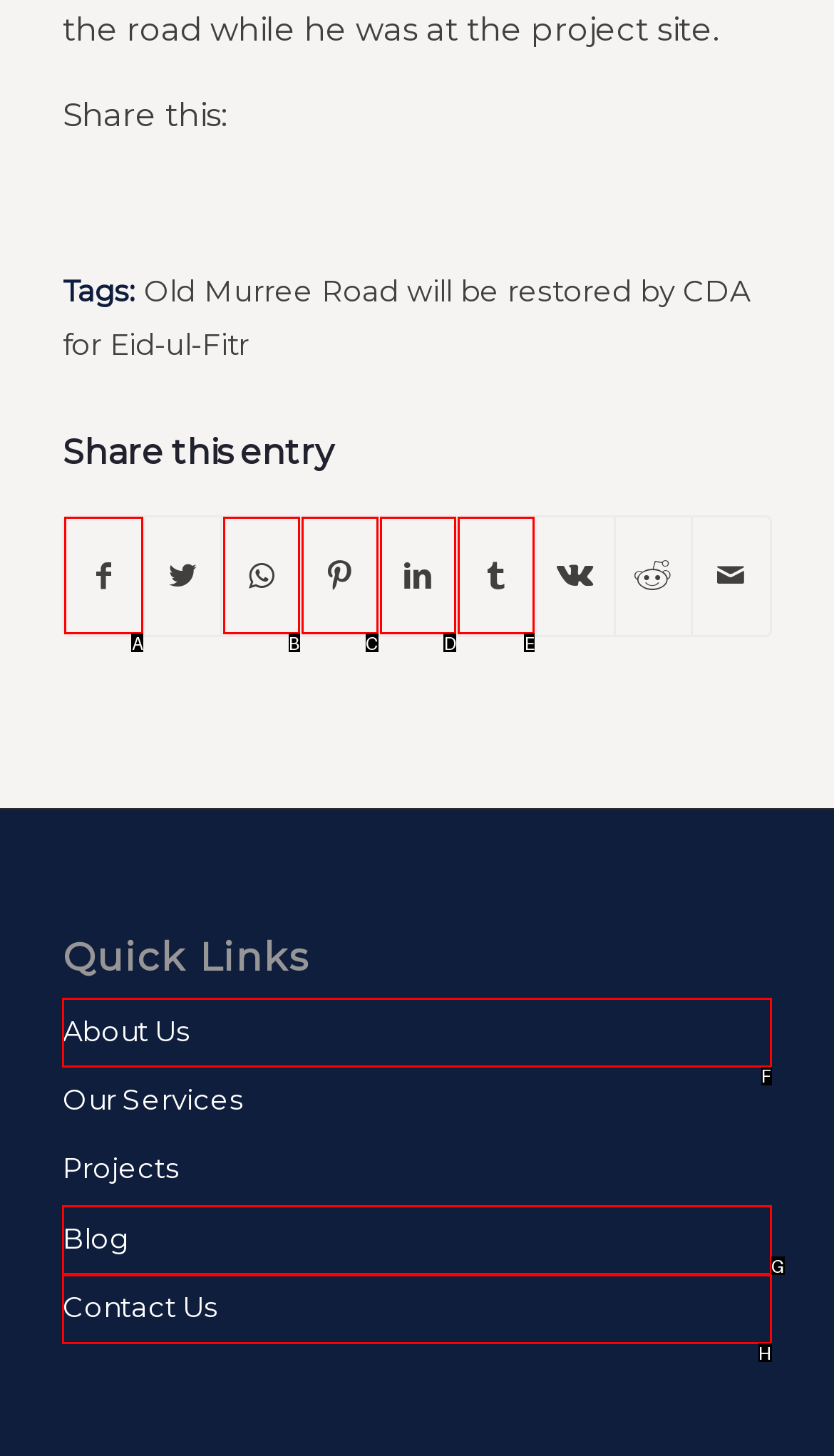Select the HTML element that corresponds to the description: Share on Pinterest. Reply with the letter of the correct option.

C